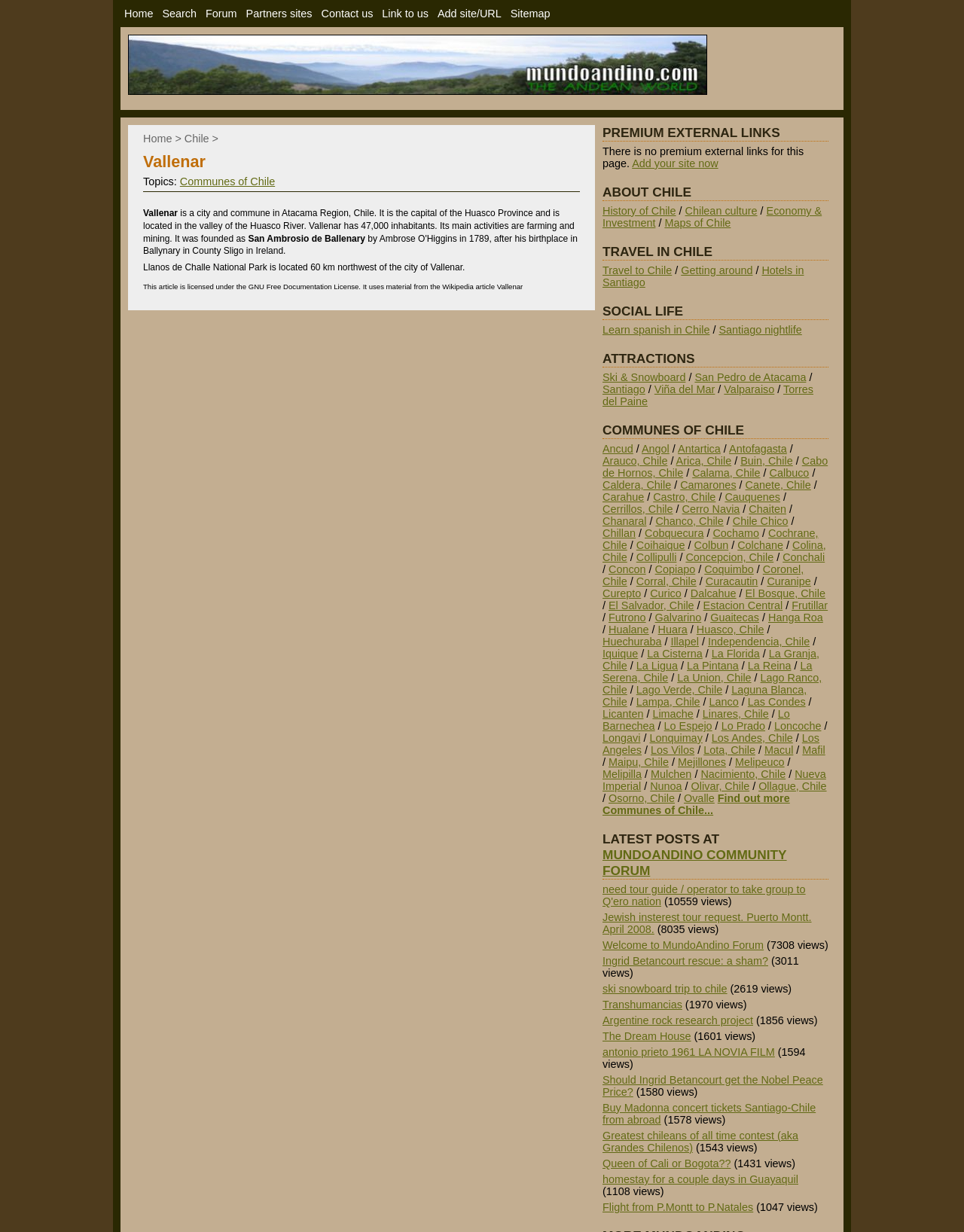Identify the bounding box coordinates of the element to click to follow this instruction: 'Add your site now'. Ensure the coordinates are four float values between 0 and 1, provided as [left, top, right, bottom].

[0.656, 0.128, 0.745, 0.138]